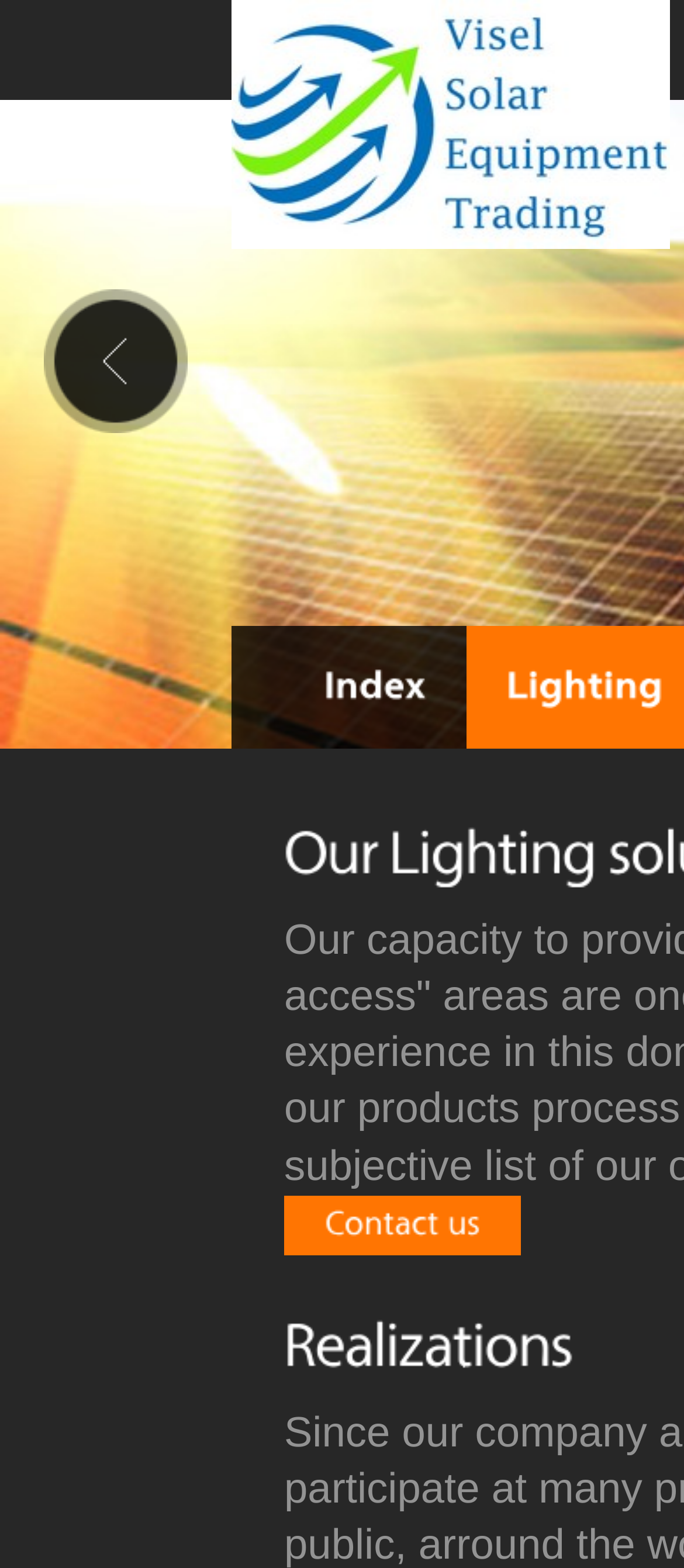Using the given element description, provide the bounding box coordinates (top-left x, top-left y, bottom-right x, bottom-right y) for the corresponding UI element in the screenshot: Contact us

[0.415, 0.762, 0.762, 0.8]